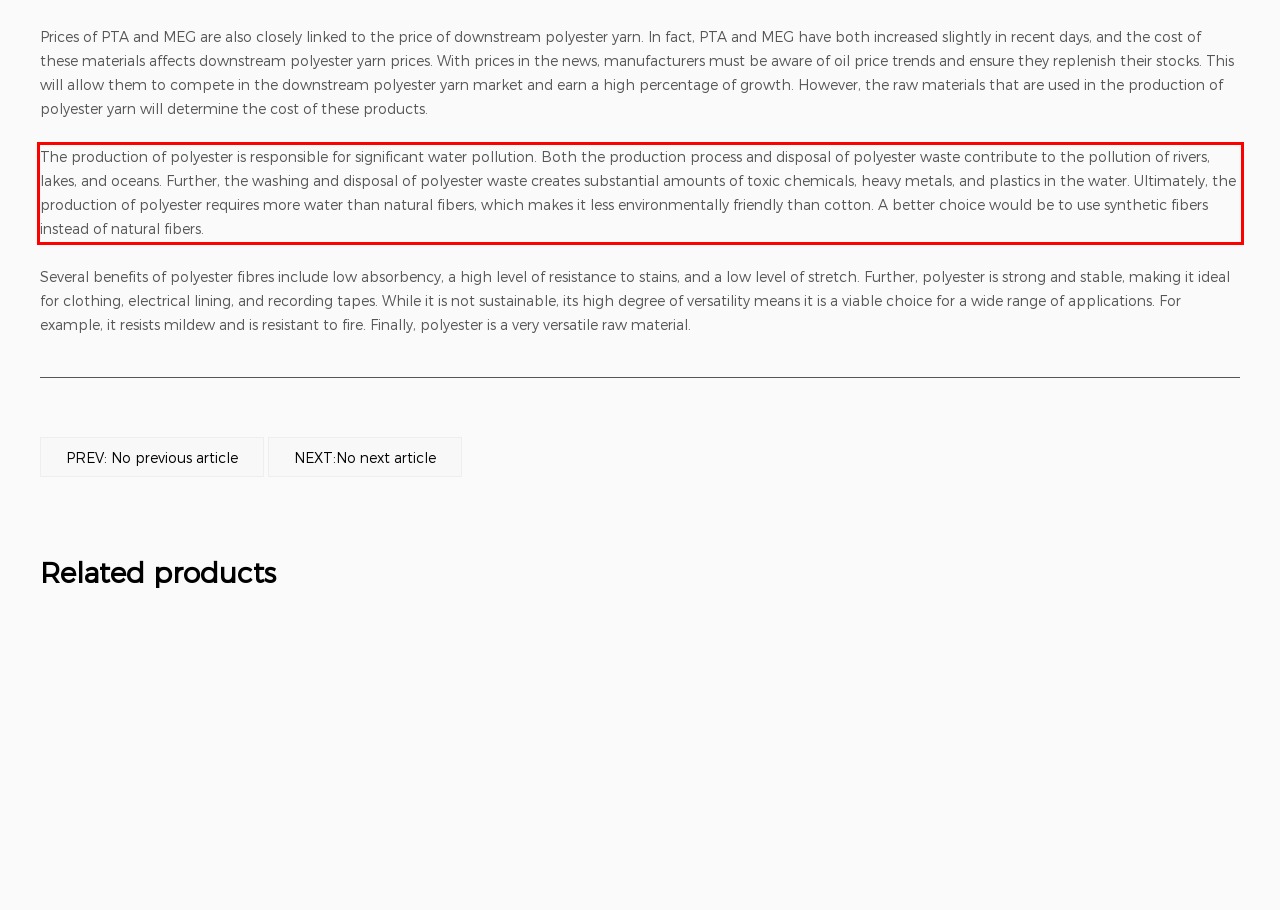With the given screenshot of a webpage, locate the red rectangle bounding box and extract the text content using OCR.

The production of polyester is responsible for significant water pollution. Both the production process and disposal of polyester waste contribute to the pollution of rivers, lakes, and oceans. Further, the washing and disposal of polyester waste creates substantial amounts of toxic chemicals, heavy metals, and plastics in the water. Ultimately, the production of polyester requires more water than natural fibers, which makes it less environmentally friendly than cotton. A better choice would be to use synthetic fibers instead of natural fibers.